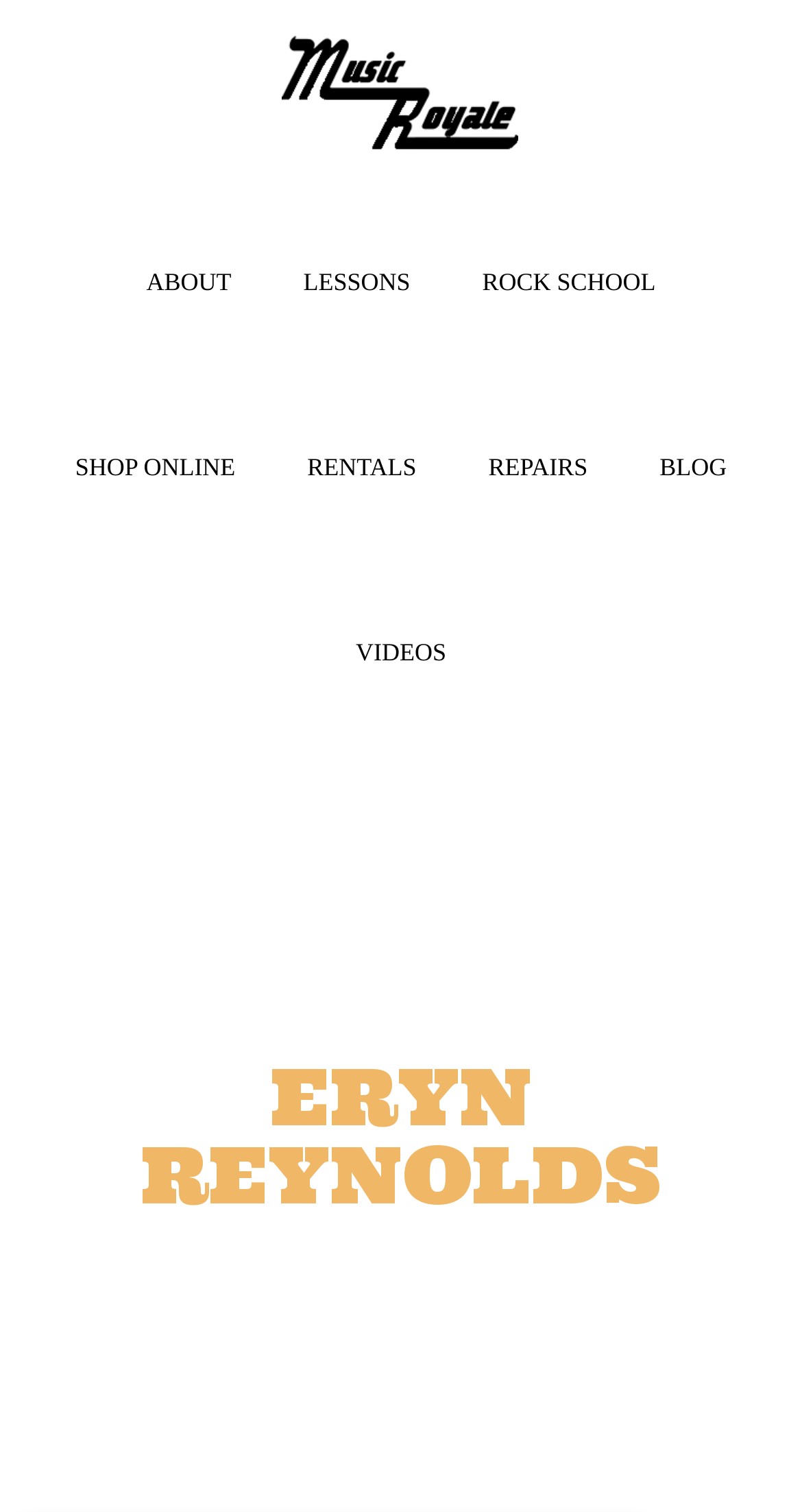Indicate the bounding box coordinates of the element that needs to be clicked to satisfy the following instruction: "go to music royale". The coordinates should be four float numbers between 0 and 1, i.e., [left, top, right, bottom].

[0.025, 0.014, 0.975, 0.109]